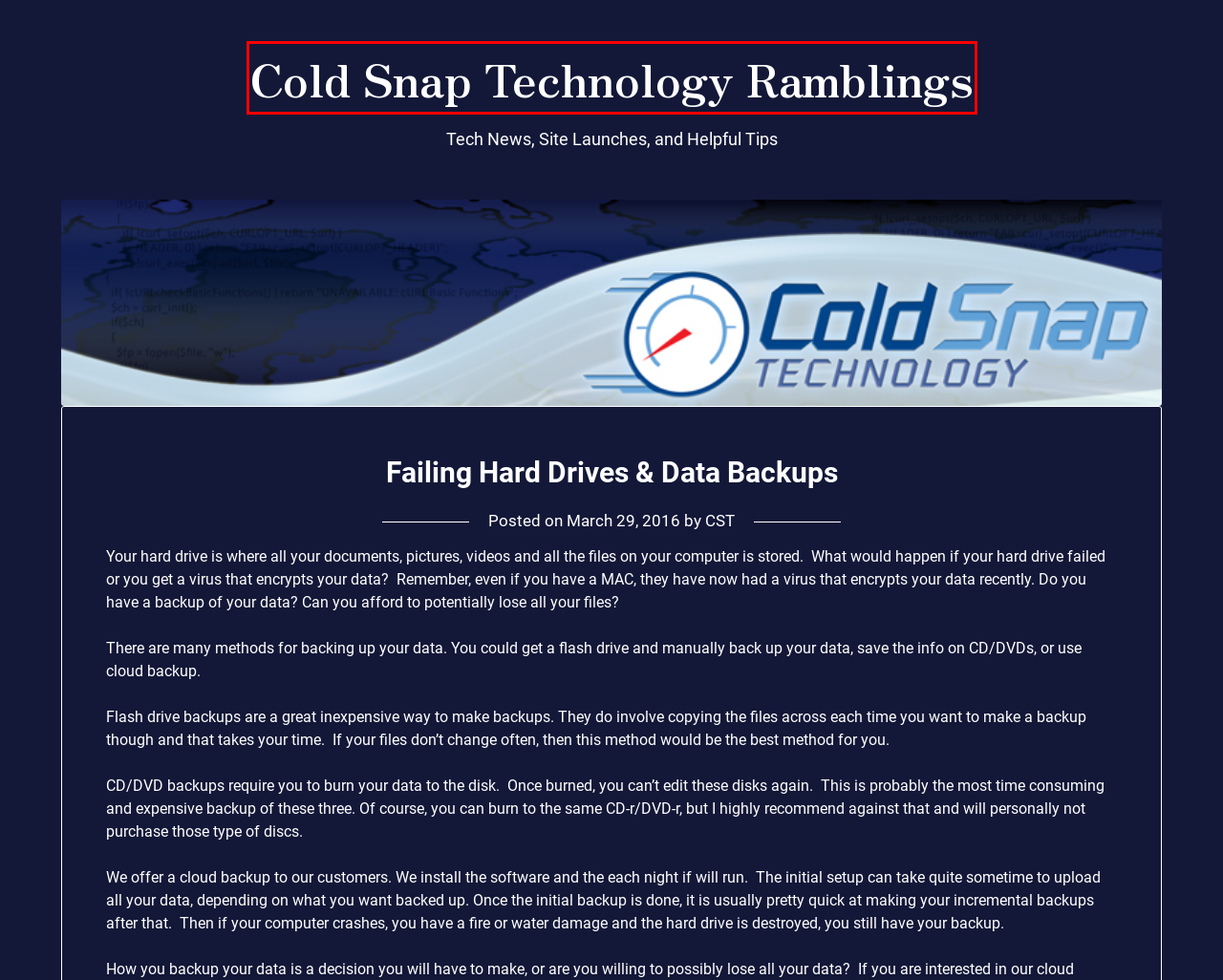Review the screenshot of a webpage that includes a red bounding box. Choose the webpage description that best matches the new webpage displayed after clicking the element within the bounding box. Here are the candidates:
A. October 2013 – Cold Snap Technology Ramblings
B. August 2012 – Cold Snap Technology Ramblings
C. September 2013 – Cold Snap Technology Ramblings
D. June 2012 – Cold Snap Technology Ramblings
E. July 2013 – Cold Snap Technology Ramblings
F. July 2012 – Cold Snap Technology Ramblings
G. Cold Snap Technology Ramblings – Tech News, Site Launches, and Helpful Tips
H. CST – Cold Snap Technology Ramblings

G